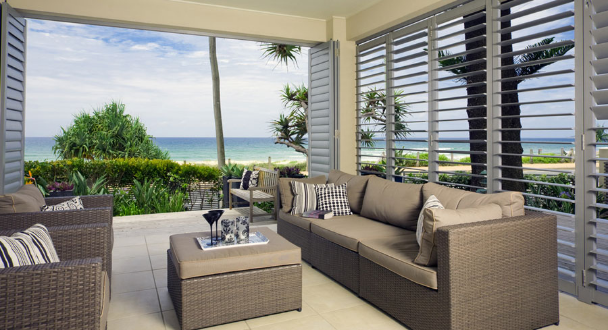What is the purpose of the outdoor space?
Please give a well-detailed answer to the question.

The caption describes the outdoor space as 'ideal for holiday let accommodations', suggesting that the space is intended for guests to relax and unwind during their vacation.